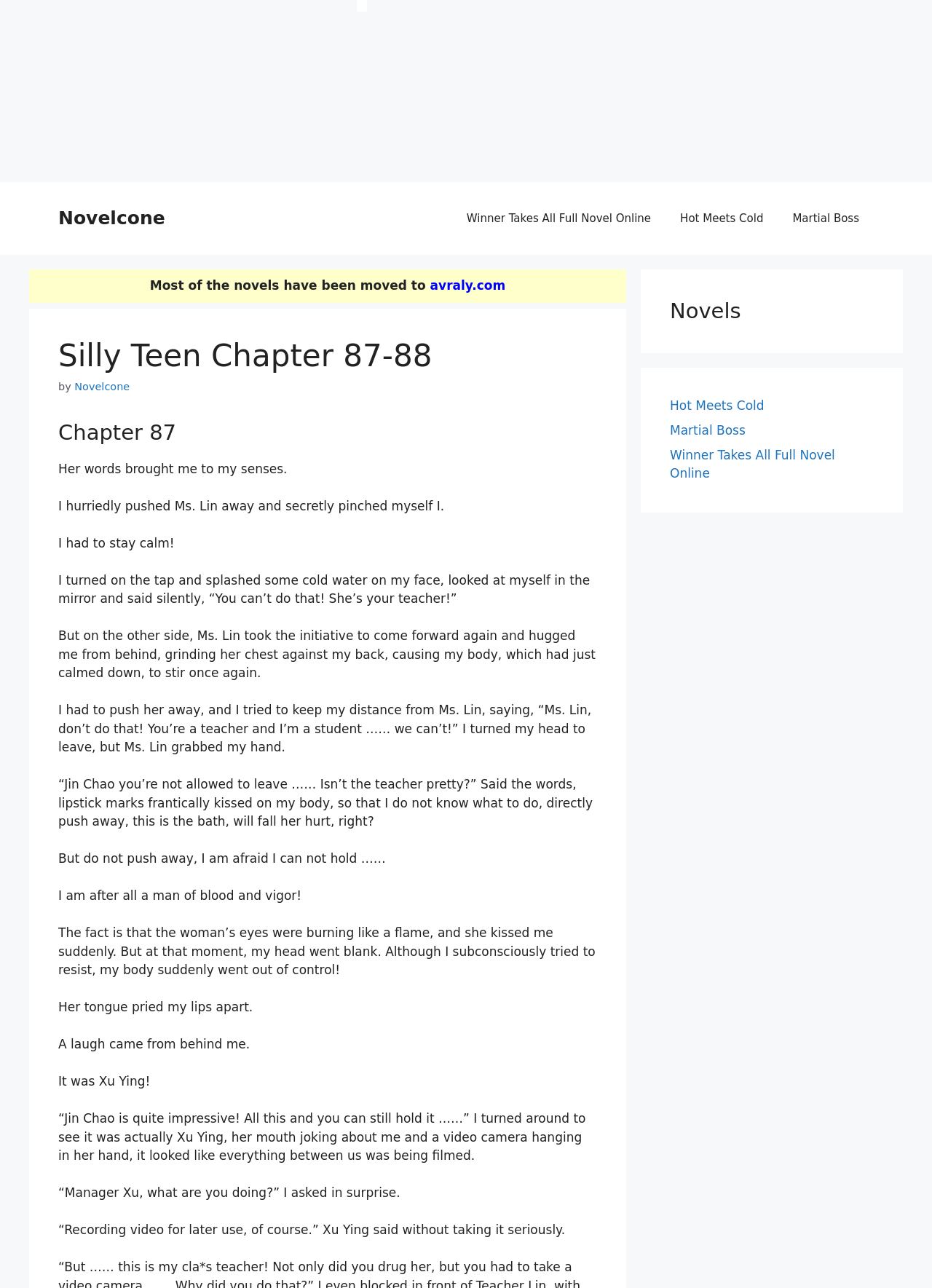Please identify the primary heading on the webpage and return its text.

Silly Teen Chapter 87-88